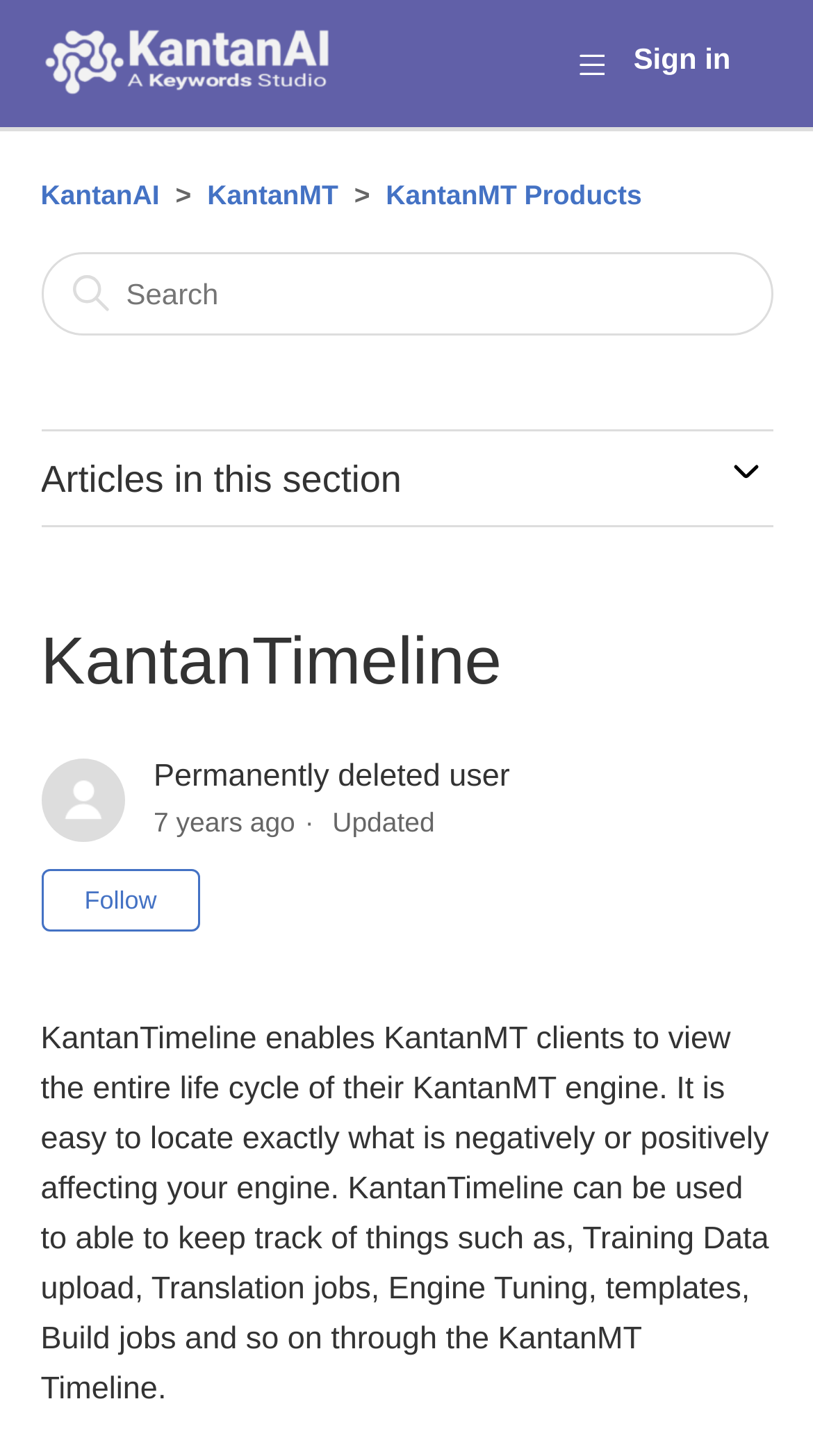Please determine the bounding box coordinates, formatted as (top-left x, top-left y, bottom-right x, bottom-right y), with all values as floating point numbers between 0 and 1. Identify the bounding box of the region described as: parent_node: Articles in this section

[0.886, 0.31, 0.95, 0.346]